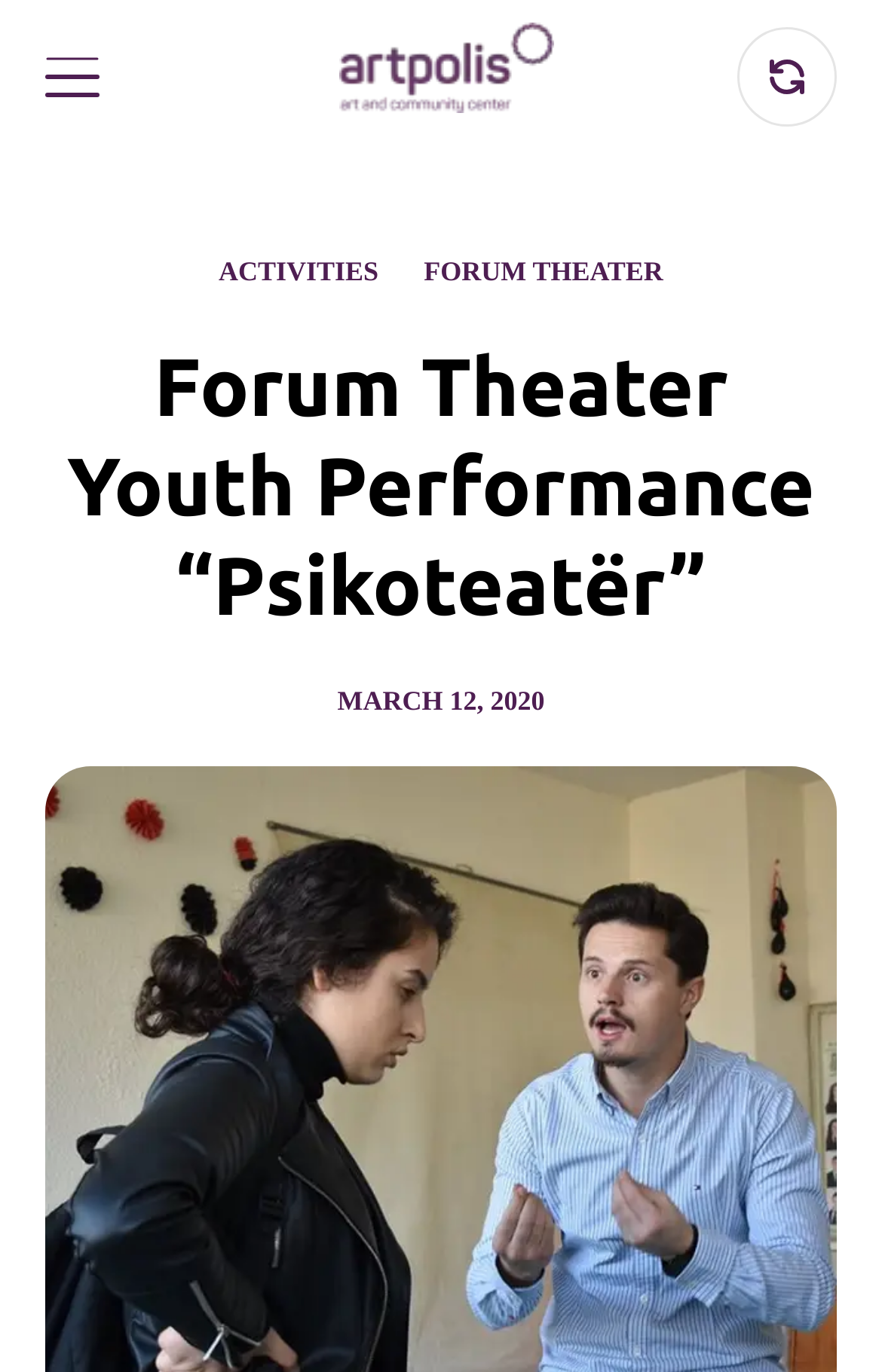Locate the bounding box coordinates of the UI element described by: "Forum Theater Youth Performance “Psikoteatër”". The bounding box coordinates should consist of four float numbers between 0 and 1, i.e., [left, top, right, bottom].

[0.051, 0.245, 0.949, 0.463]